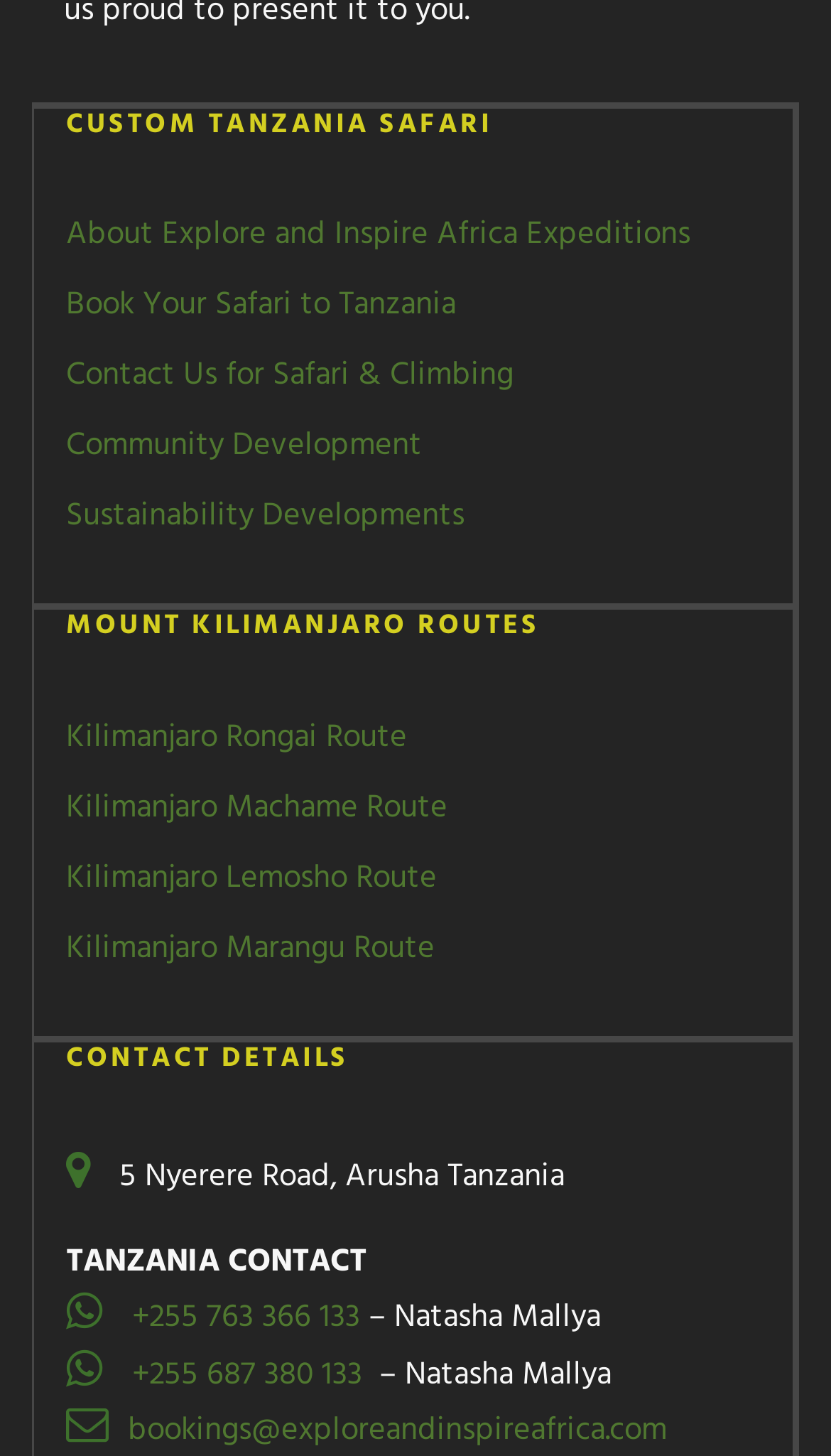Specify the bounding box coordinates of the area to click in order to follow the given instruction: "Click on the Credit Reporting tag."

None